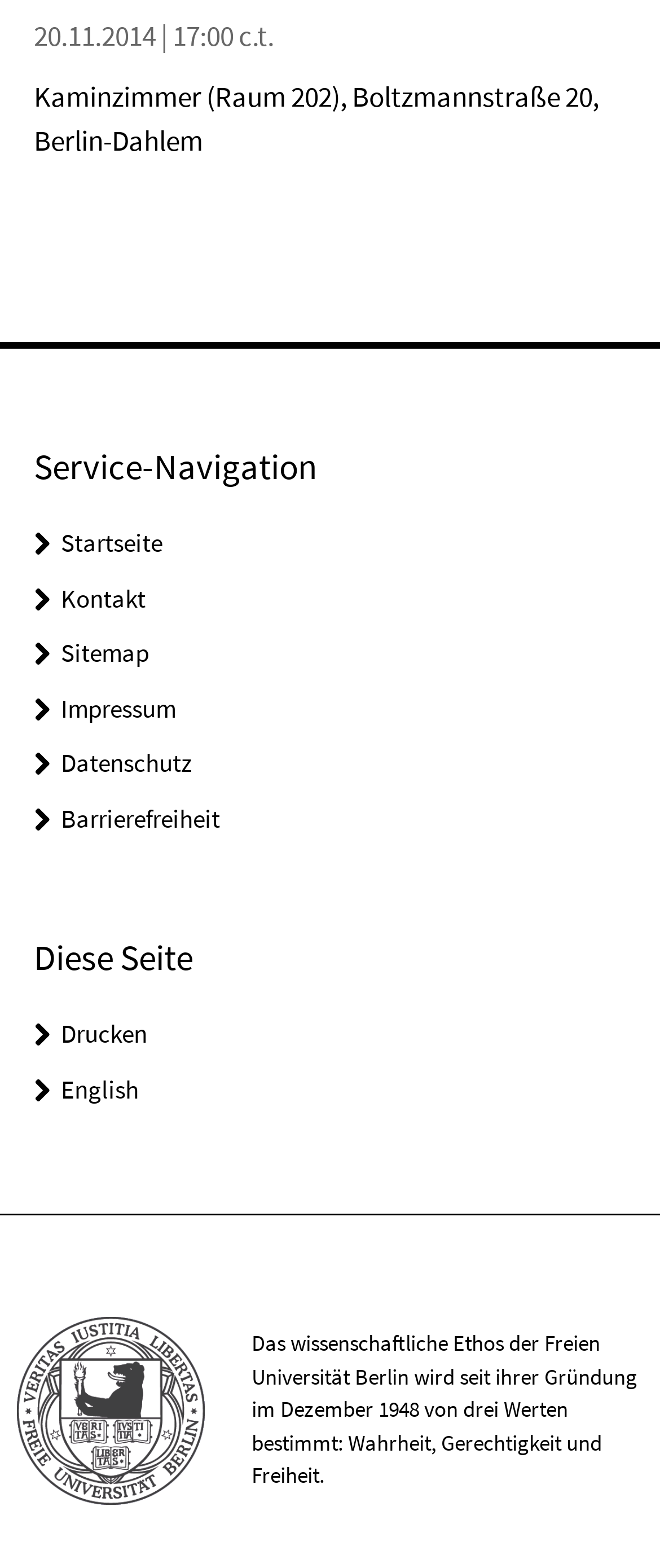Examine the image carefully and respond to the question with a detailed answer: 
What is the name of the university mentioned on the webpage?

I found the name of the university by looking at the image element with a description 'Siegel der Freien Universität Berlin', which suggests that the university is Freien Universität Berlin. This is also confirmed by the static text element that mentions the university's values.